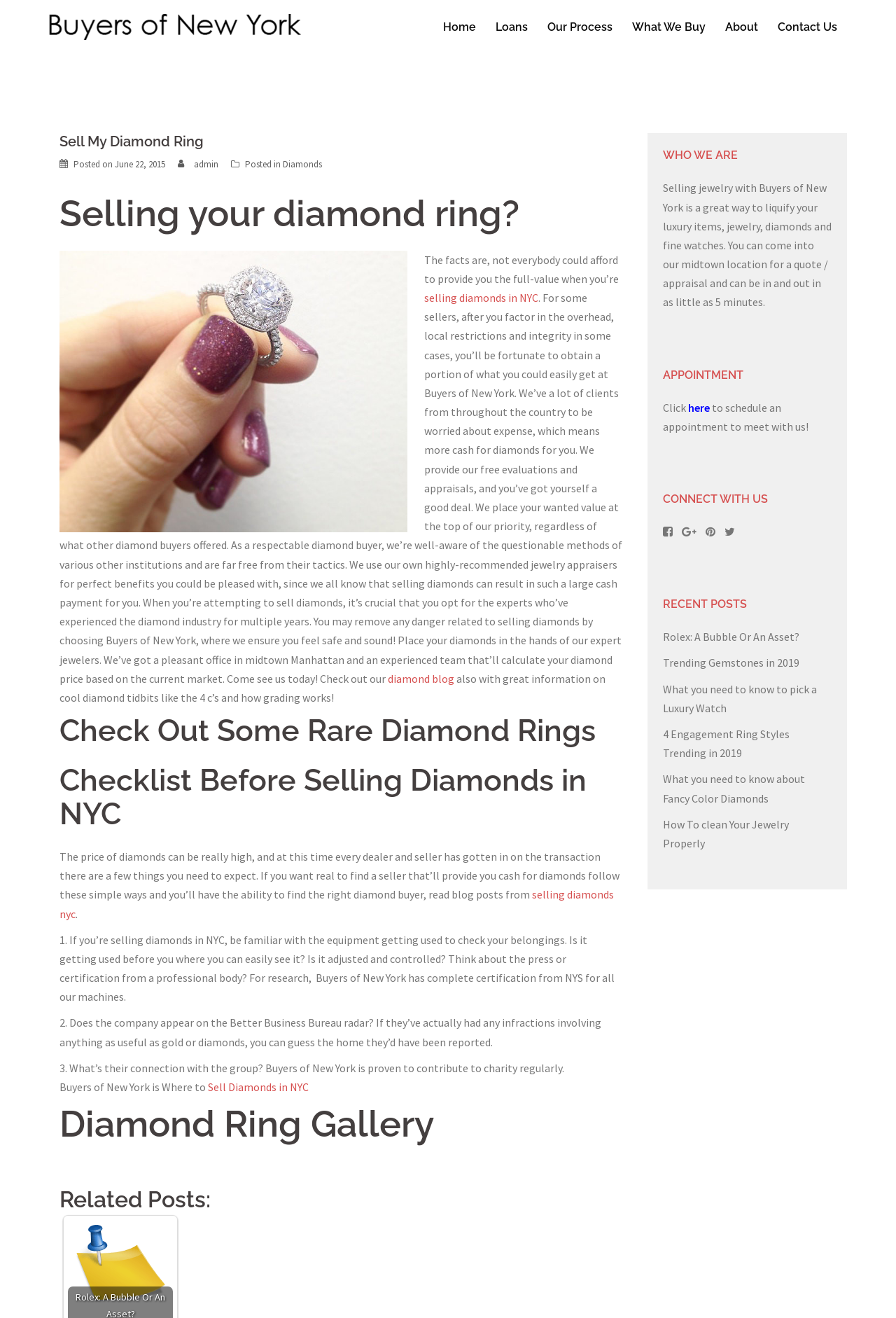Determine the bounding box for the UI element that matches this description: "Privacy".

None